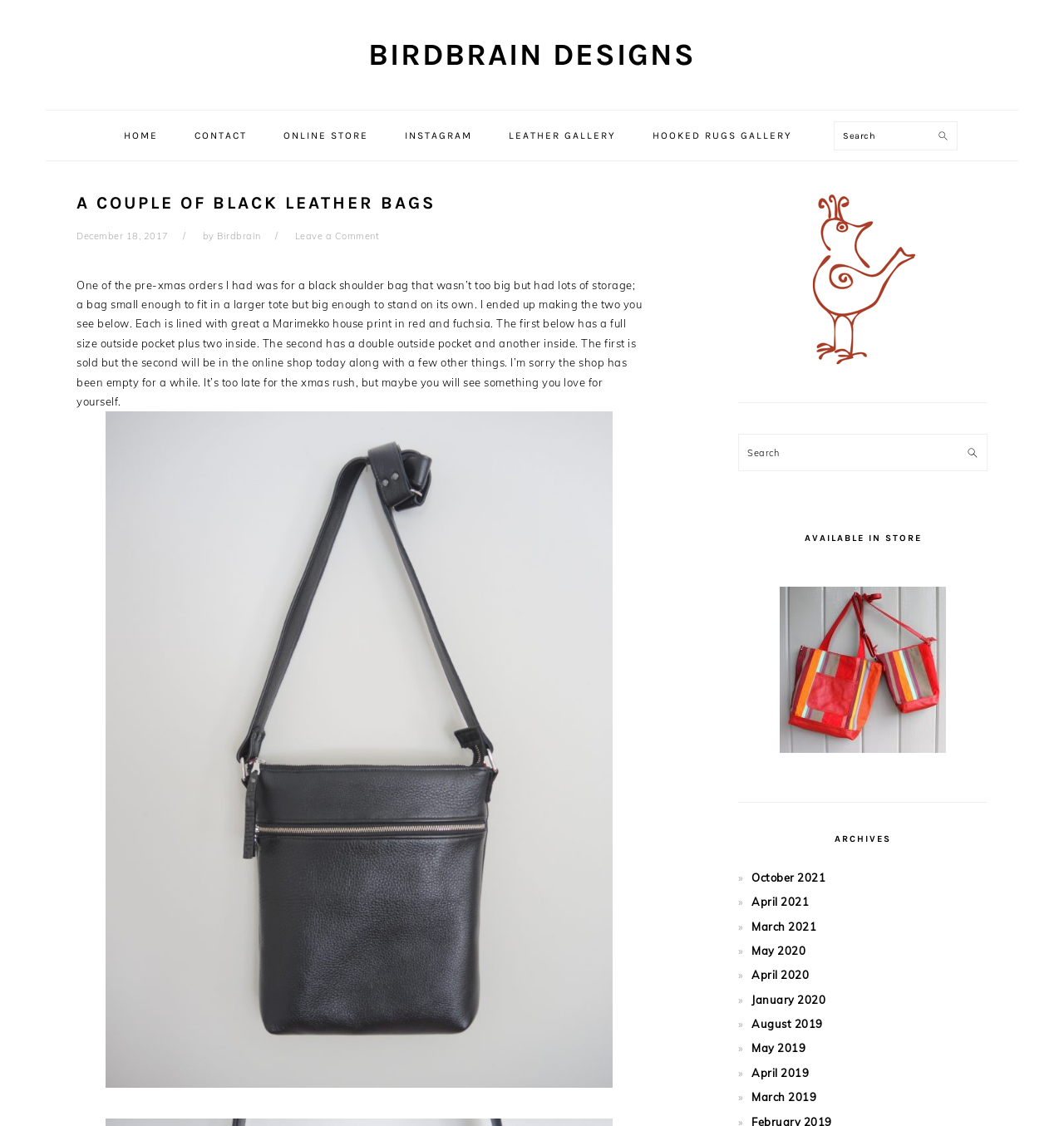Using the webpage screenshot, find the UI element described by Birdbrain. Provide the bounding box coordinates in the format (top-left x, top-left y, bottom-right x, bottom-right y), ensuring all values are floating point numbers between 0 and 1.

[0.204, 0.204, 0.245, 0.215]